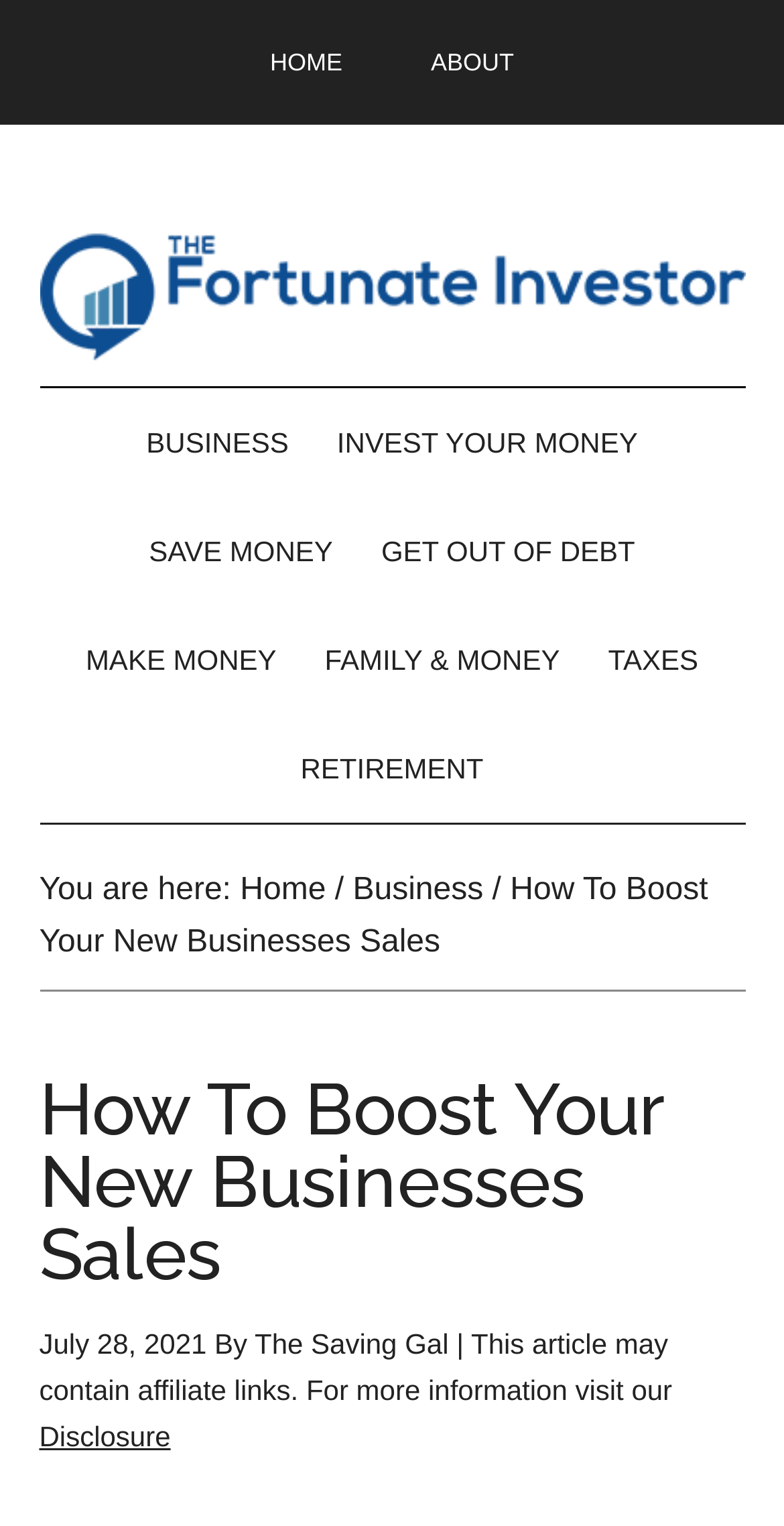Please identify the bounding box coordinates of where to click in order to follow the instruction: "read about business".

[0.161, 0.254, 0.394, 0.326]